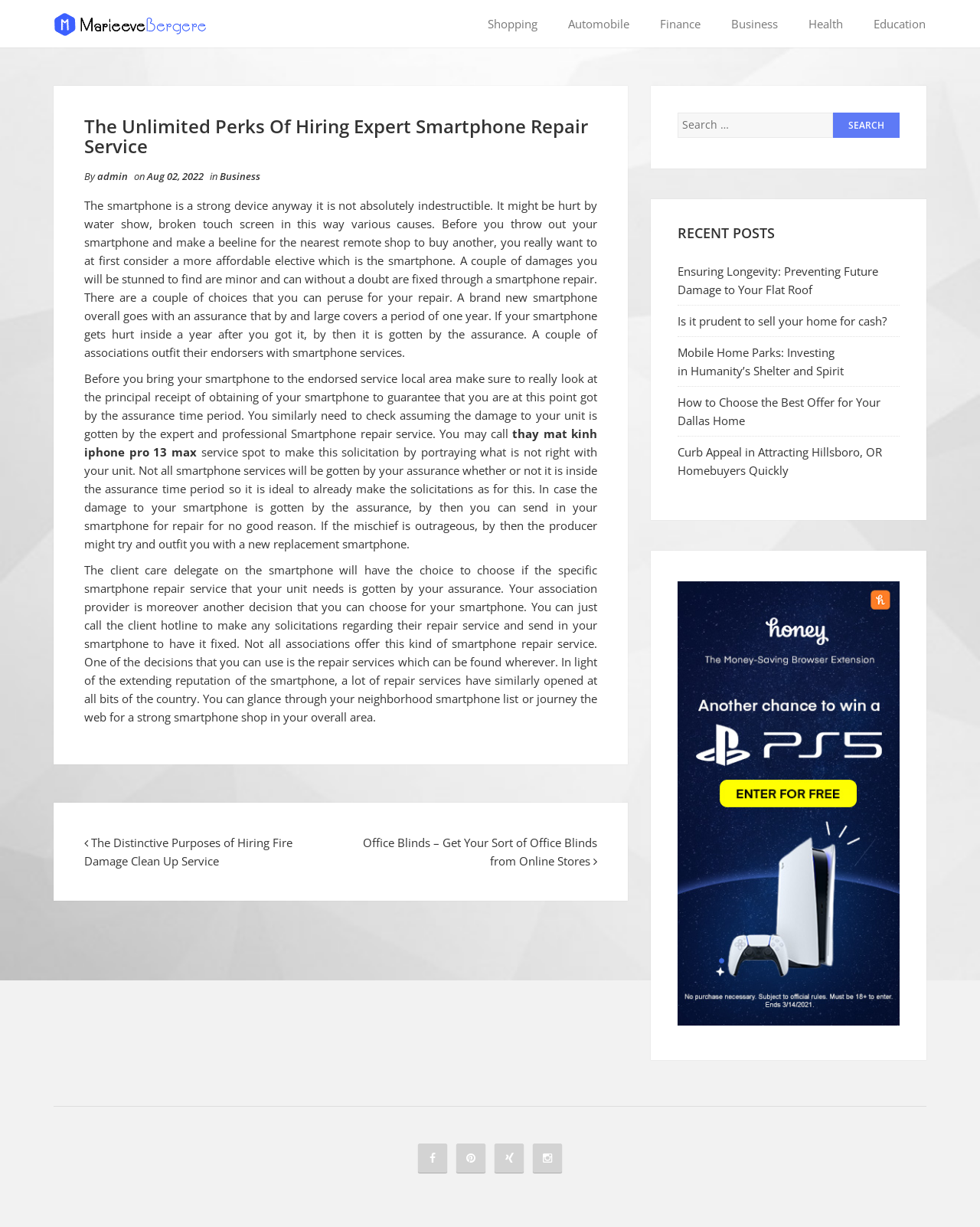Summarize the webpage with a detailed and informative caption.

This webpage is about the benefits of hiring expert smartphone repair services. At the top, there is a logo image and a link to the homepage. Below that, there are several links to different categories, including Shopping, Automobile, Finance, Business, Health, and Education.

The main content of the webpage is an article titled "The Unlimited Perks Of Hiring Expert Smartphone Repair Service". The article is divided into several paragraphs, which discuss the importance of repairing smartphones instead of replacing them. The text explains that many damages can be easily fixed through a smartphone repair service, and that it's essential to check the warranty period before seeking repair.

On the right side of the article, there are several links to related articles, including "The Distinctive Purposes of Hiring Fire Damage Clean Up Service" and "Office Blinds – Get Your Sort of Office Blinds from Online Stores".

Below the article, there is a search bar with a search button. Next to the search bar, there is a section titled "RECENT POSTS", which lists several links to recent articles, including "Ensuring Longevity: Preventing Future Damage to Your Flat Roof" and "How to Choose the Best Offer for Your Dallas Home".

At the bottom of the webpage, there is a horizontal separator, followed by several social media links, including Facebook, Twitter, LinkedIn, and Pinterest.